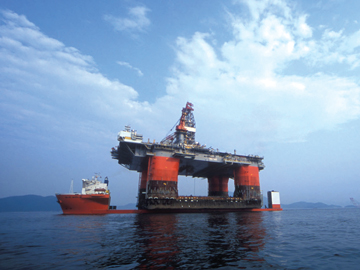Refer to the screenshot and answer the following question in detail:
What is the color of the platform?

The caption describes the platform as being 'vividly showcased with its distinctive red and grey coloring', indicating that the platform has a red and grey color scheme.